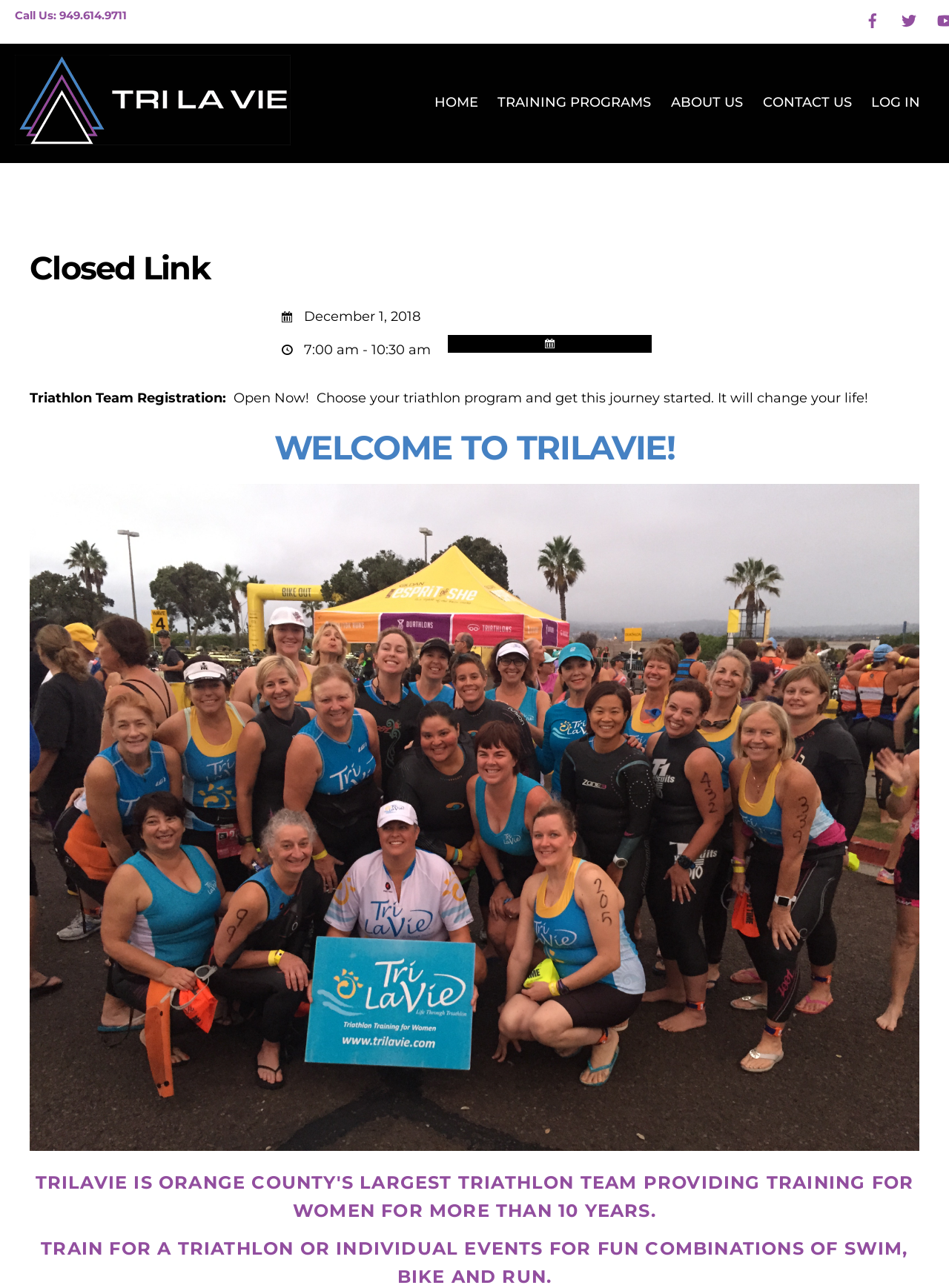Determine the bounding box coordinates of the element that should be clicked to execute the following command: "Call us".

[0.016, 0.007, 0.134, 0.017]